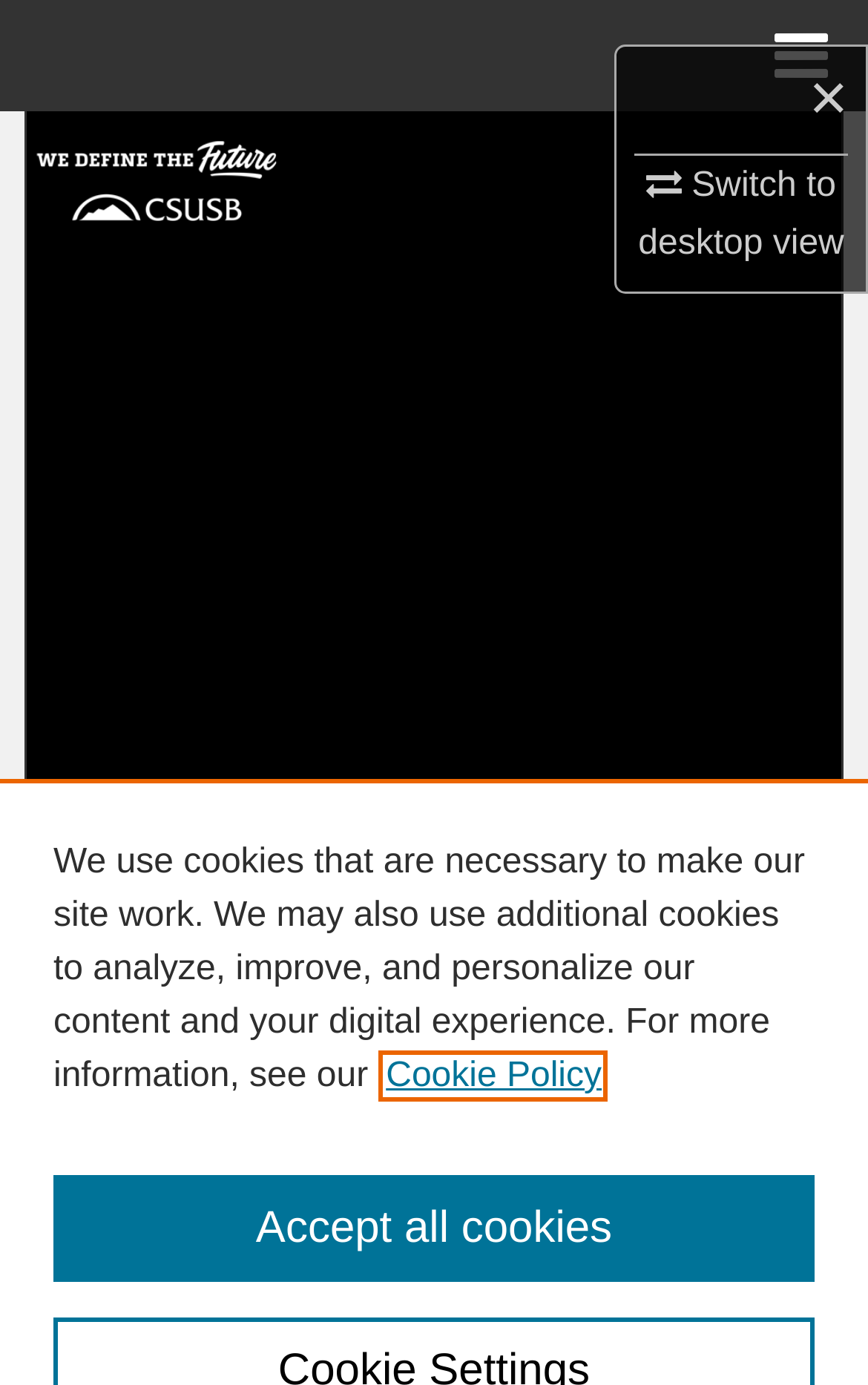What is the department of the author?
Carefully analyze the image and provide a detailed answer to the question.

The department of the author can be found at the bottom of the webpage, which is 'Office of Graduate Studies'. This is likely to be the department where the author is affiliated.